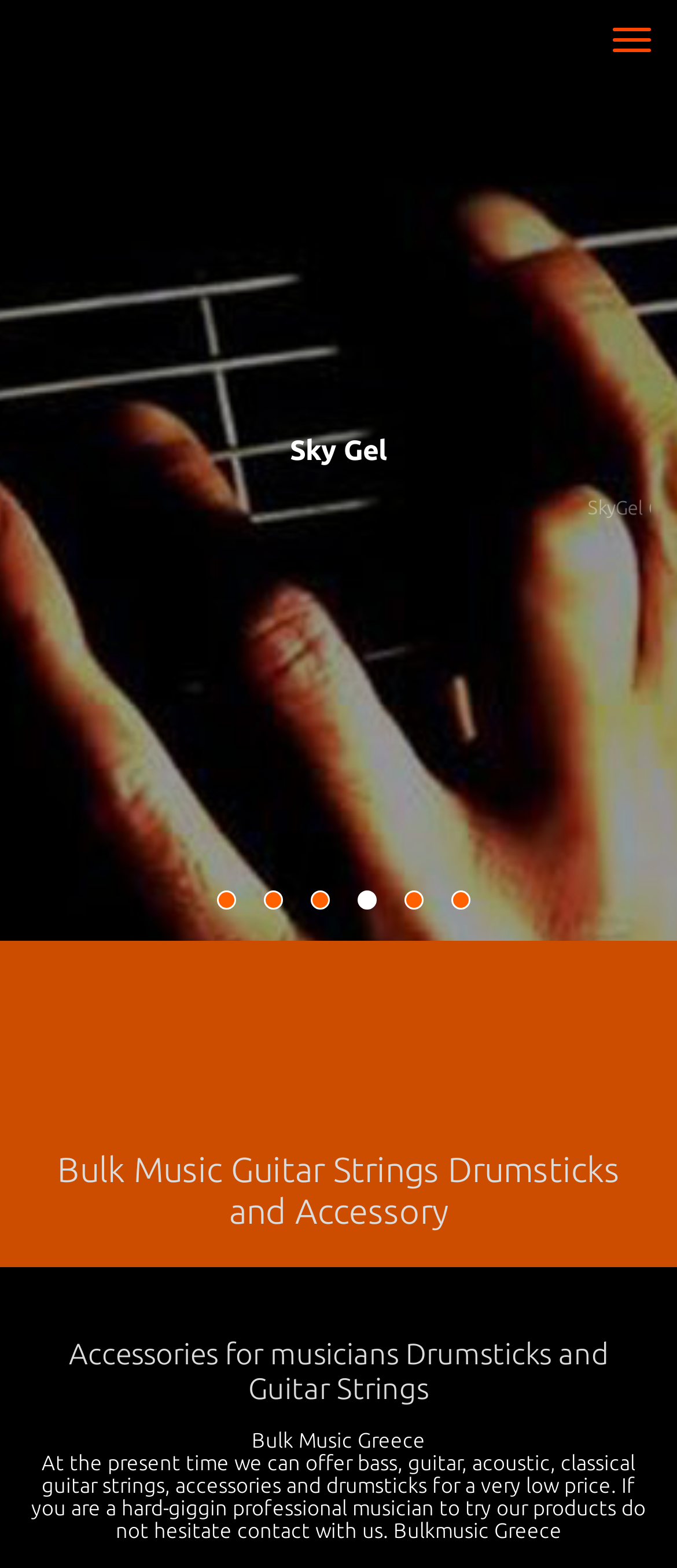With reference to the image, please provide a detailed answer to the following question: What is the tone of the website?

The tone of the website appears to be professional, as the language used is formal and informative. The website provides detailed information about the products and services offered, and the text is written in a polite and courteous manner, suggesting a professional tone.